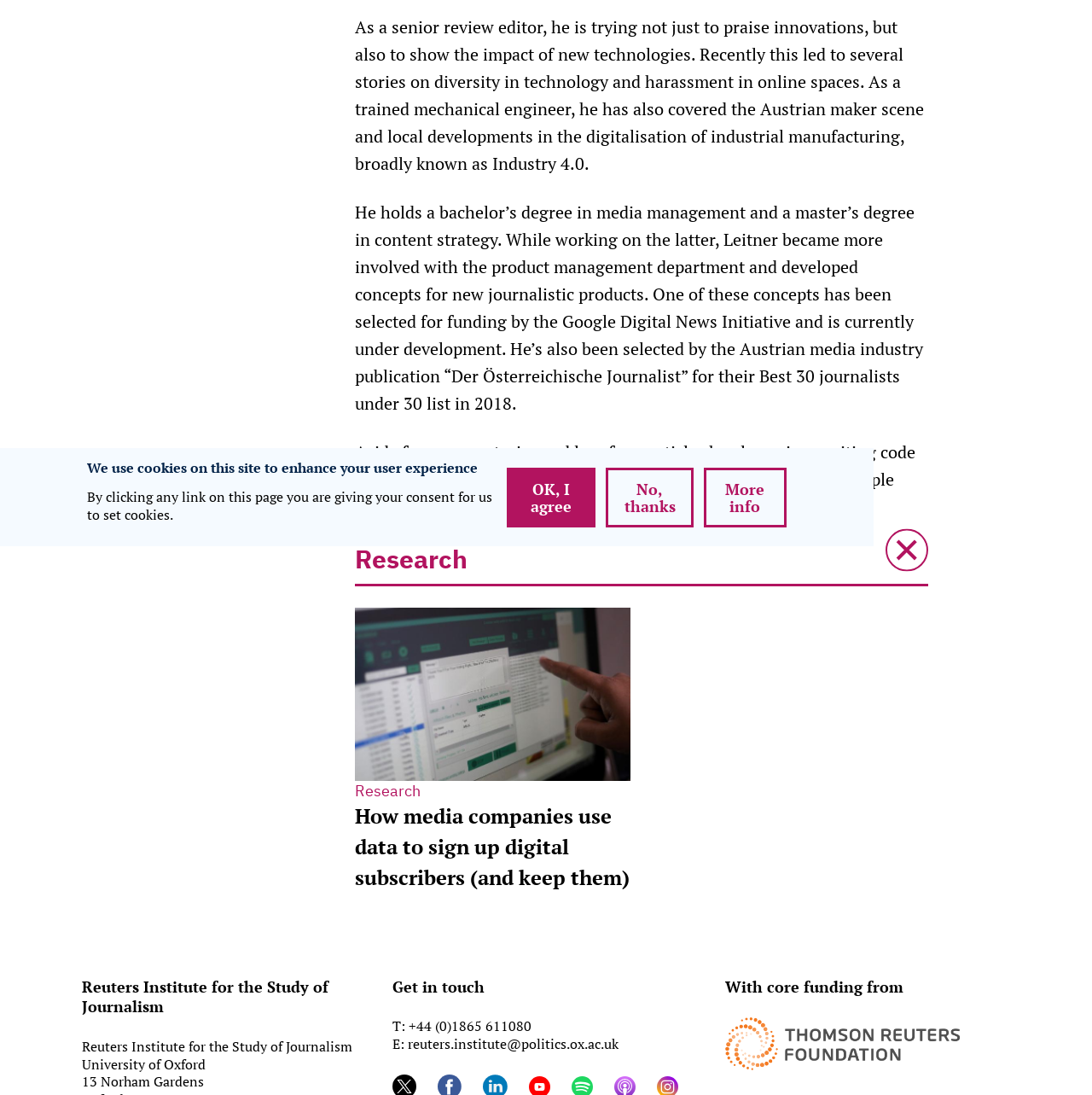Determine the bounding box of the UI component based on this description: "No, thanks". The bounding box coordinates should be four float values between 0 and 1, i.e., [left, top, right, bottom].

[0.555, 0.427, 0.635, 0.482]